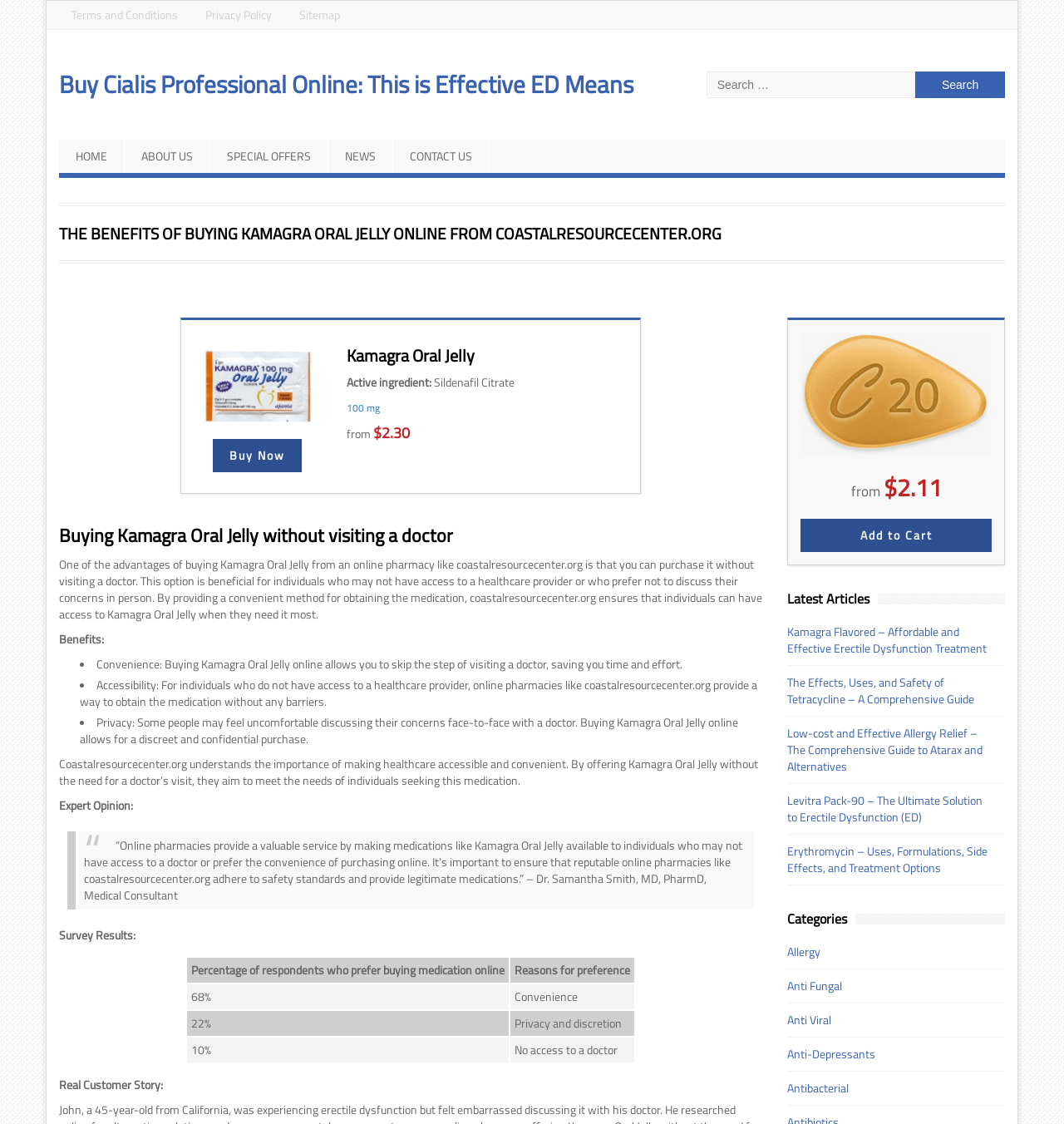Could you provide the bounding box coordinates for the portion of the screen to click to complete this instruction: "Search for a product"?

[0.664, 0.064, 0.86, 0.087]